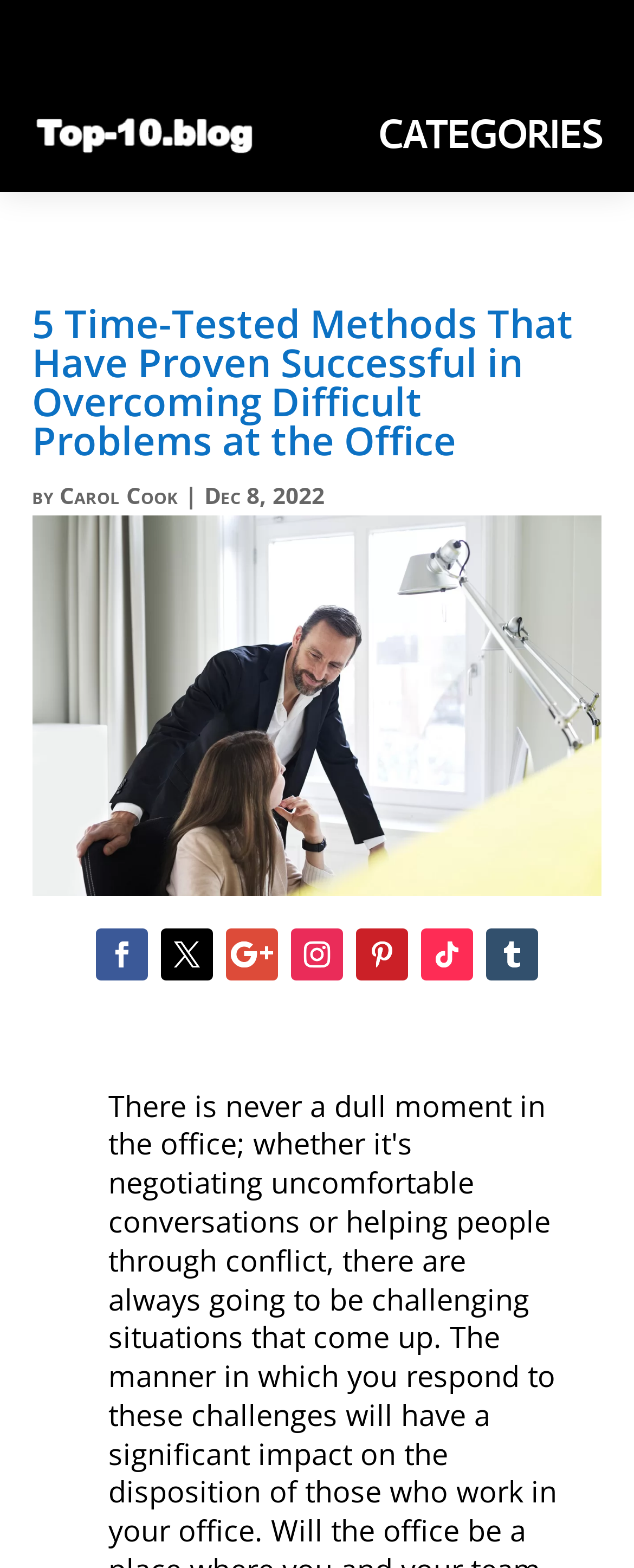Pinpoint the bounding box coordinates of the element that must be clicked to accomplish the following instruction: "click the link to Insurance". The coordinates should be in the format of four float numbers between 0 and 1, i.e., [left, top, right, bottom].

[0.296, 0.024, 0.704, 0.069]